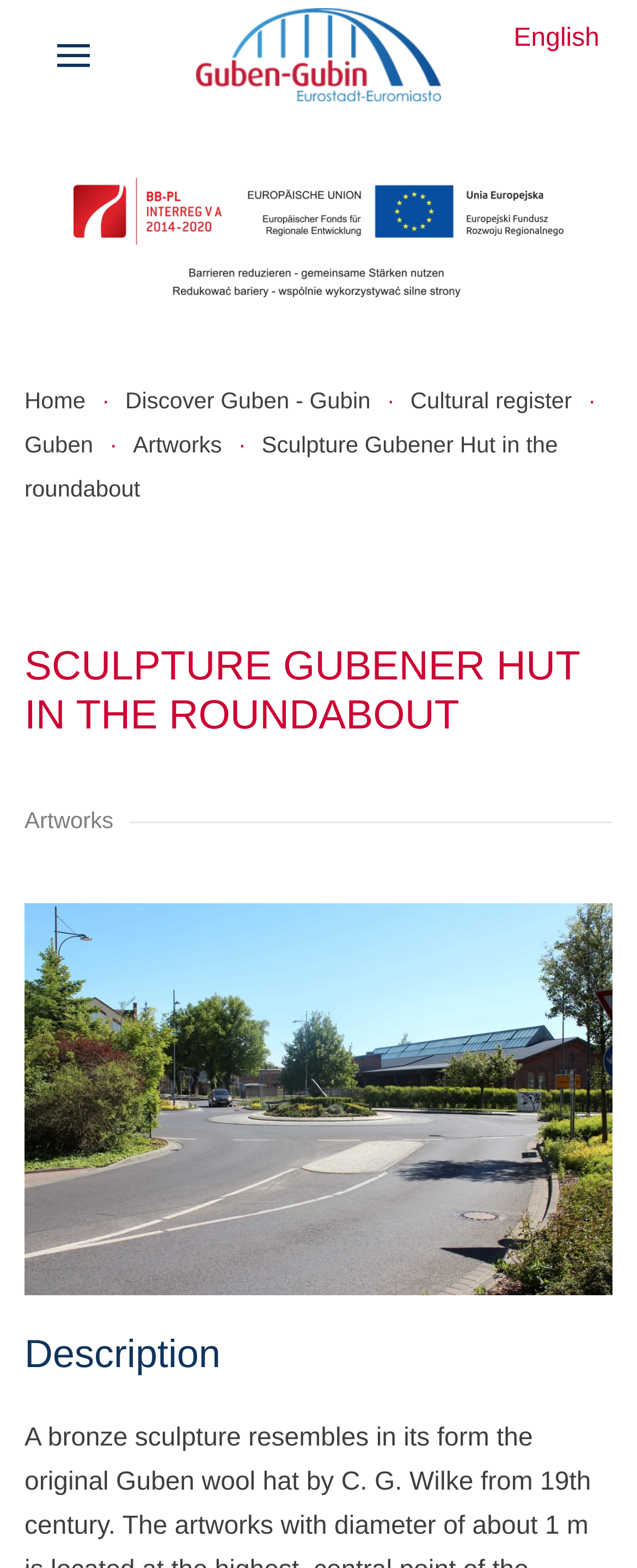What is the language of the webpage?
Could you give a comprehensive explanation in response to this question?

I inferred this from the button 'English' with a popup menu, which suggests that the webpage is currently in English and provides an option to change the language.